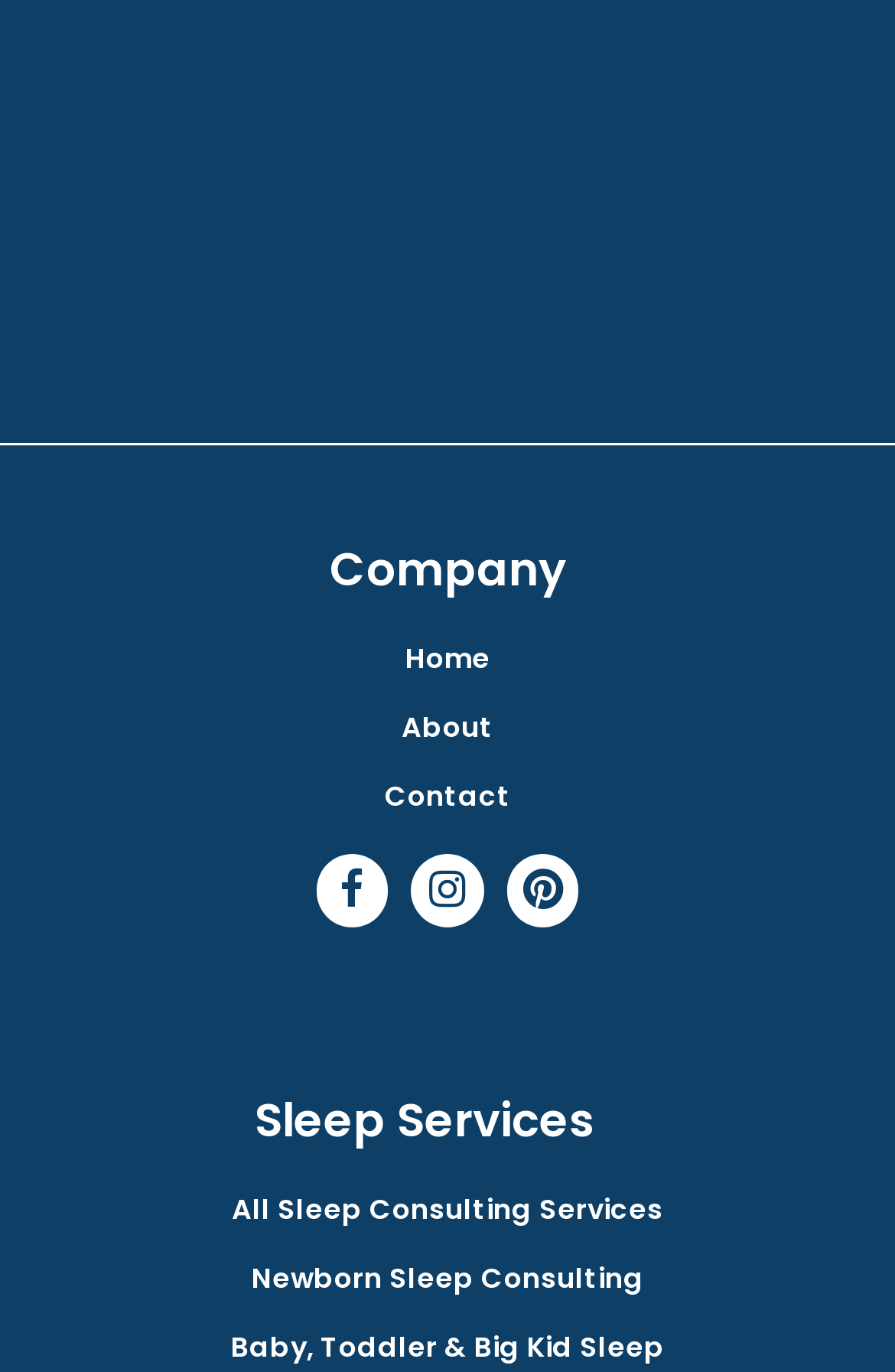Please identify the bounding box coordinates of the element I need to click to follow this instruction: "Learn more about Do What You Love".

None